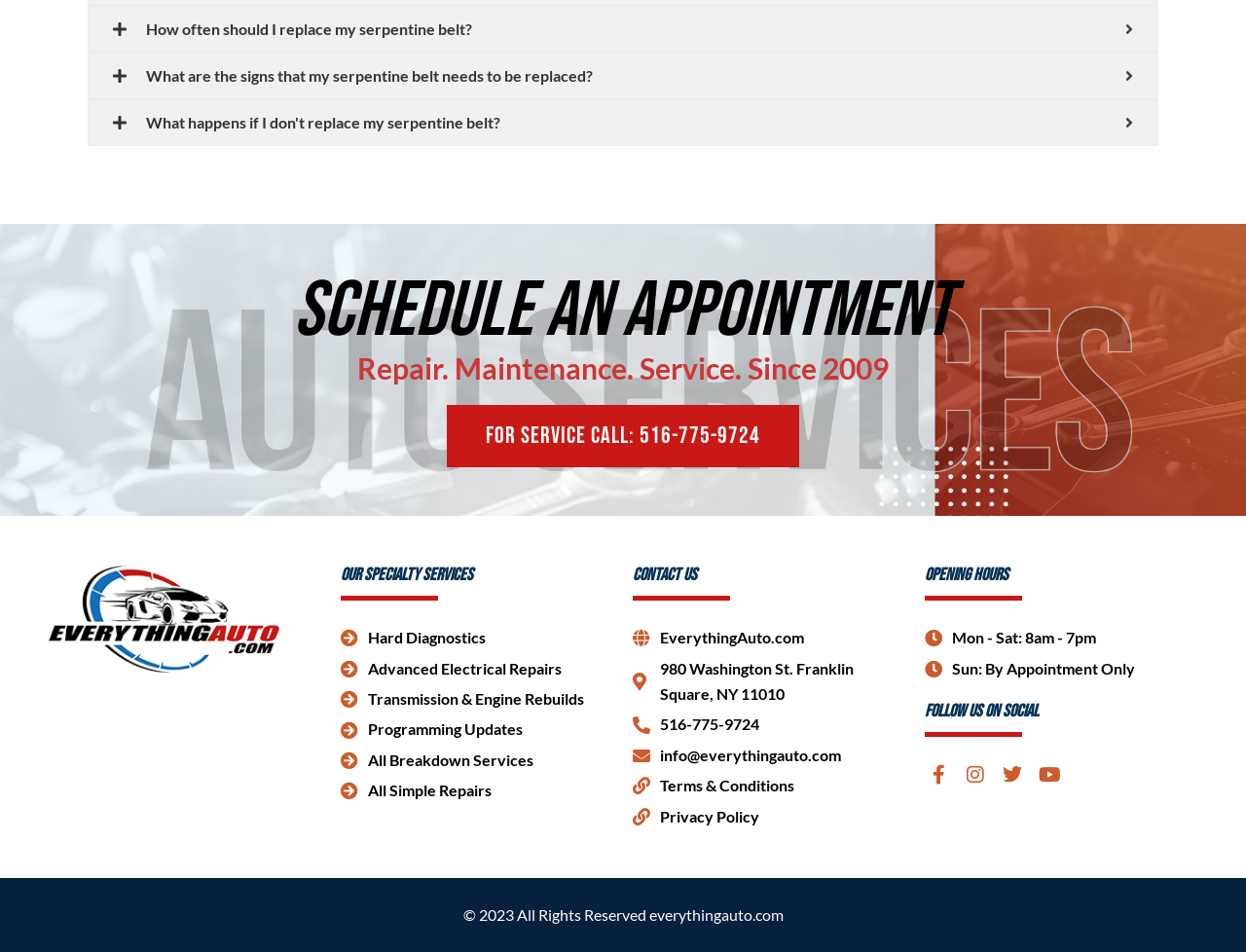Based on the image, please respond to the question with as much detail as possible:
What social media platforms can you follow EverythingAuto.com on?

I found the social media platforms by looking at the 'Follow Us On Social' section of the page, which is located at the bottom of the page. The section lists the social media platforms as Facebook, Instagram, Twitter, and Youtube, each with its respective icon.